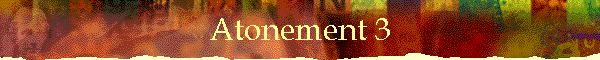Provide a single word or phrase answer to the question: 
What theme does the image introduce?

Spiritual redemption and reconciliation